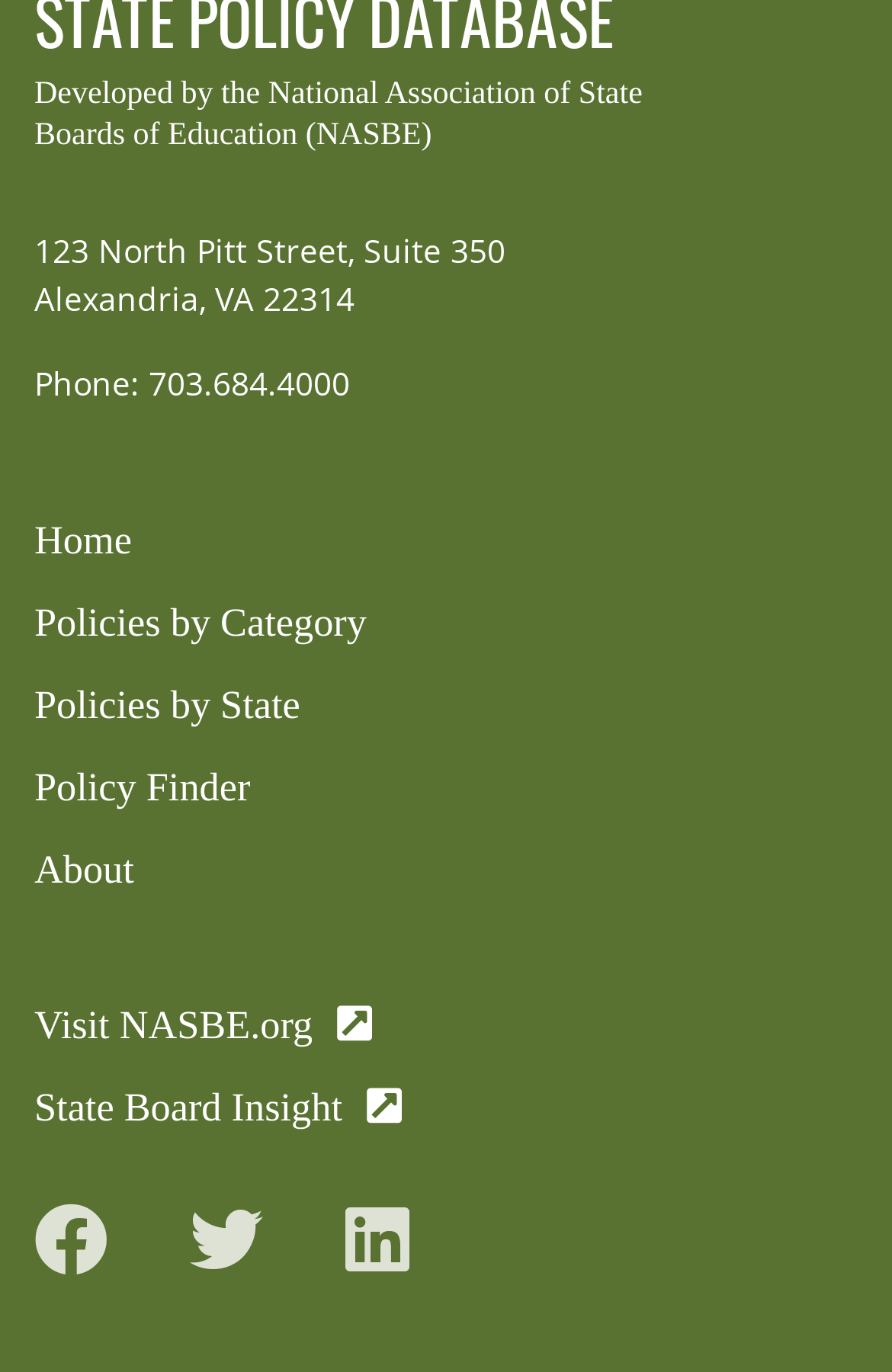Identify the bounding box coordinates for the region to click in order to carry out this instruction: "Click on 'More project case studies available'". Provide the coordinates using four float numbers between 0 and 1, formatted as [left, top, right, bottom].

None